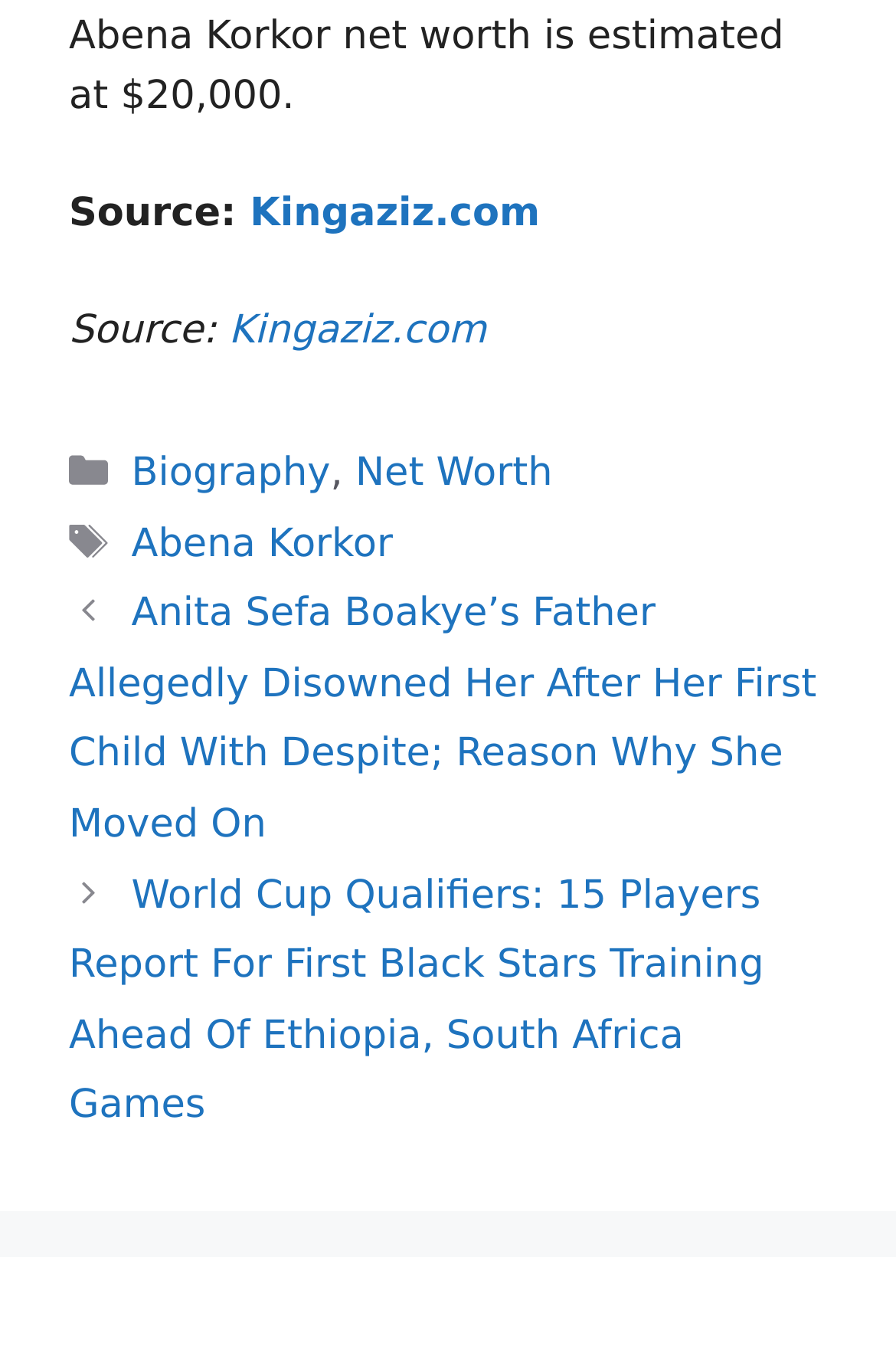Look at the image and answer the question in detail:
What is the source of the net worth information?

The answer can be found in the link element with the text 'Kingaziz.com' which is located below the StaticText element with the text 'Source:'.